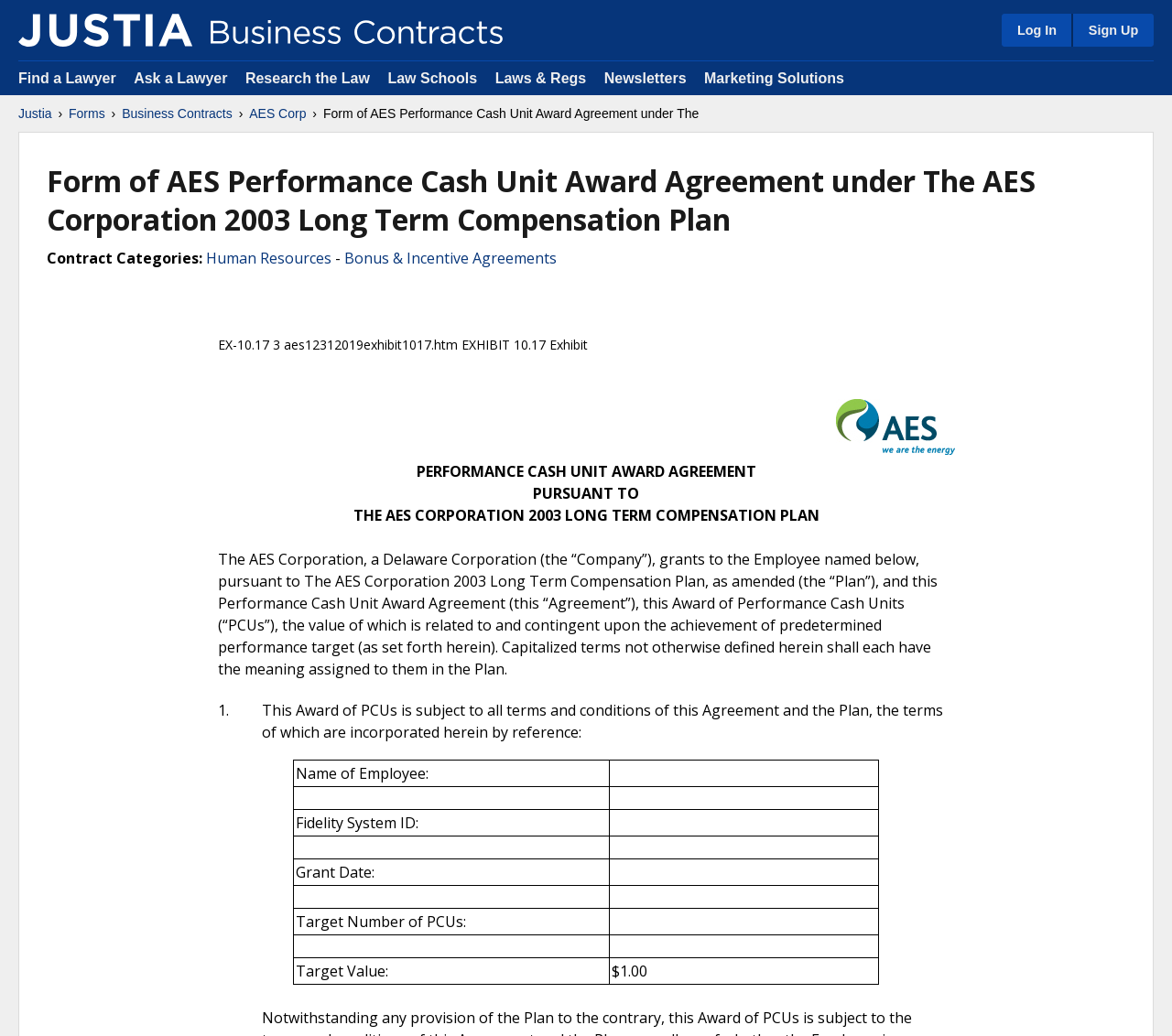What is the target value of the PCUs?
Answer with a single word or phrase by referring to the visual content.

$1.00